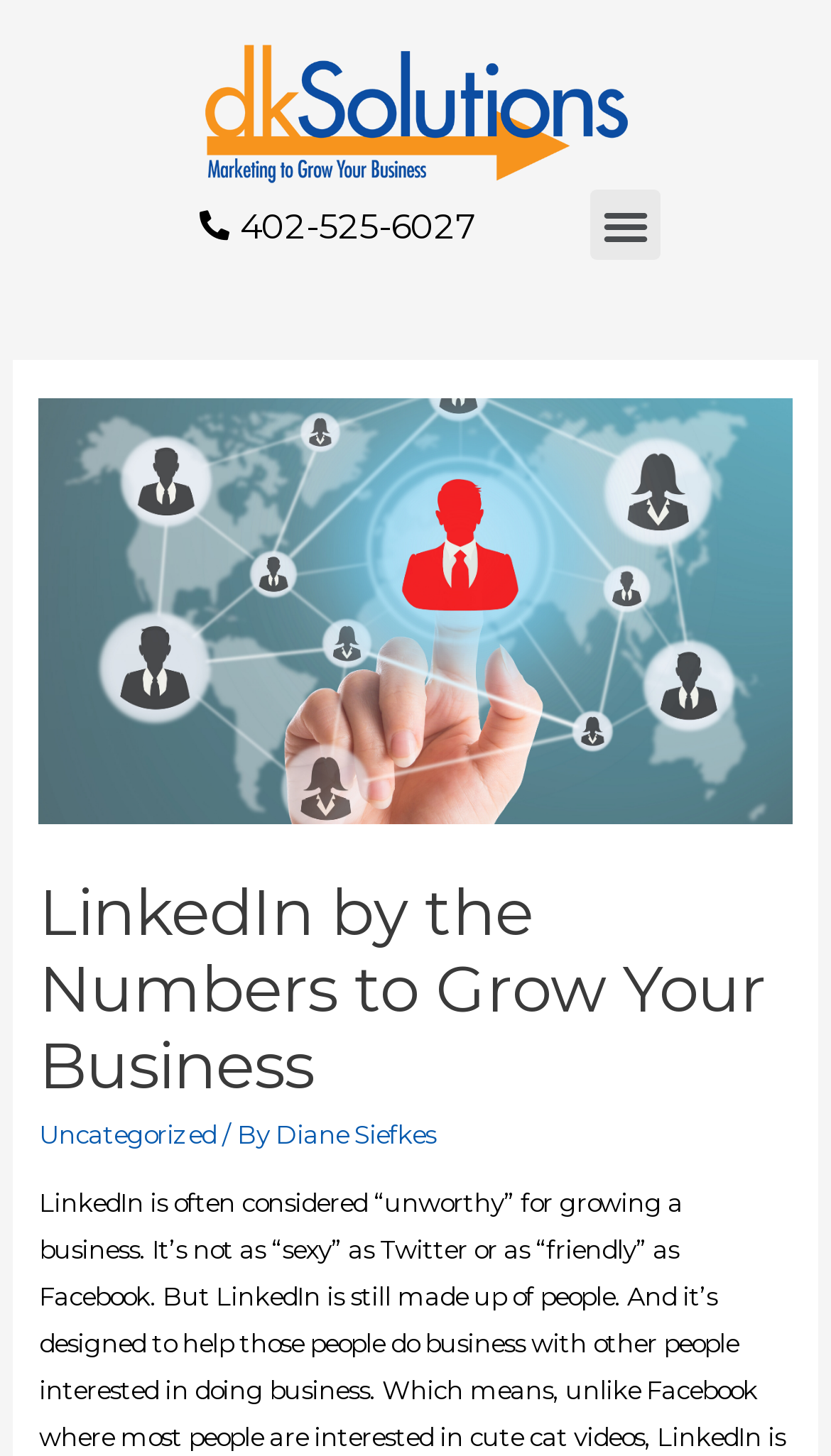Predict the bounding box coordinates of the UI element that matches this description: "Diane Siefkes". The coordinates should be in the format [left, top, right, bottom] with each value between 0 and 1.

[0.331, 0.769, 0.524, 0.79]